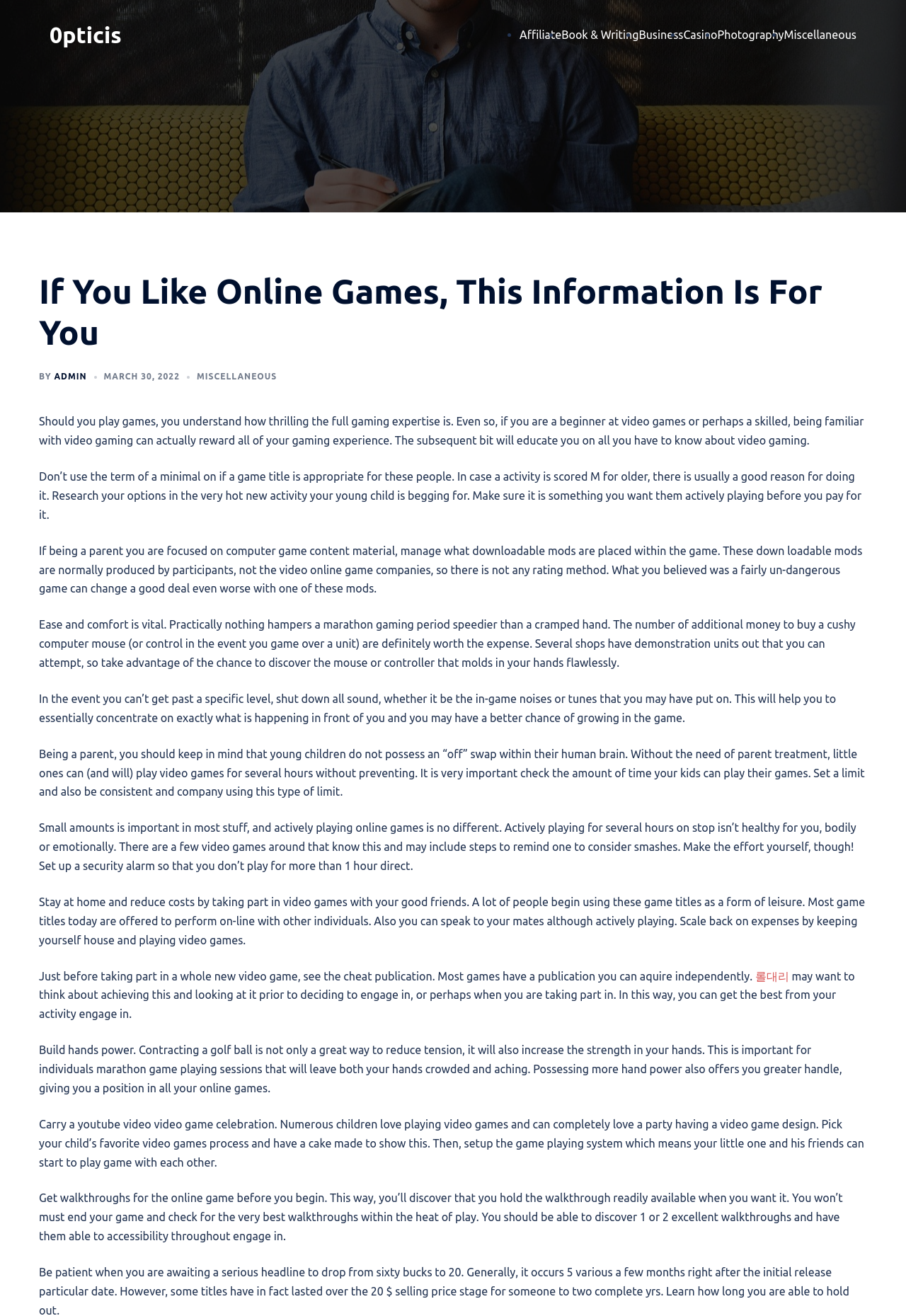Who is the author of the article? From the image, respond with a single word or brief phrase.

ADMIN